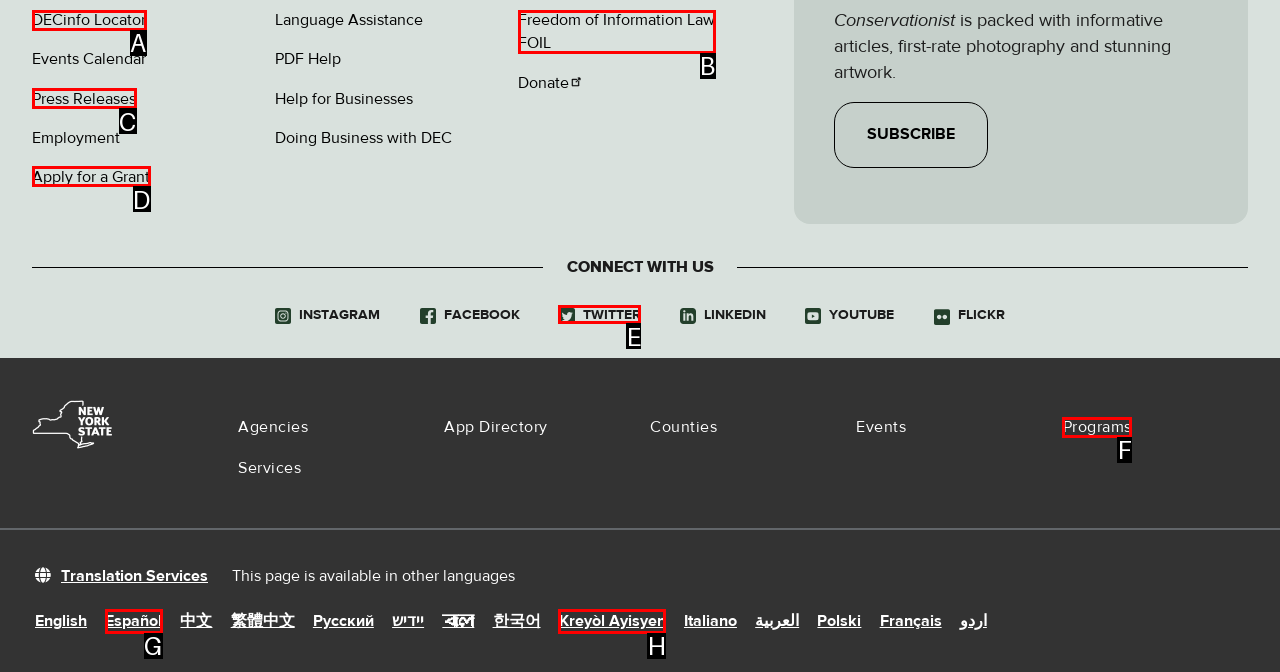Choose the letter that best represents the description: Kreyòl Ayisyen. Provide the letter as your response.

H